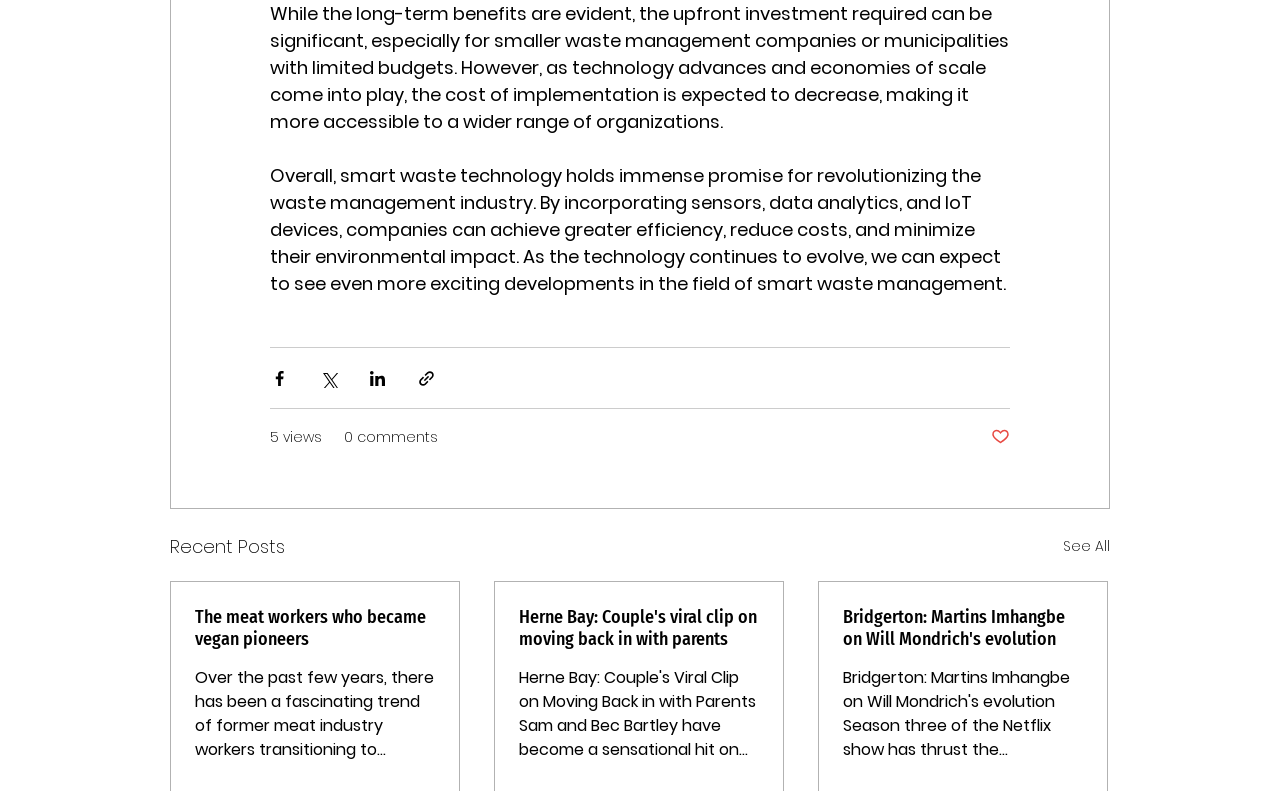Extract the bounding box coordinates of the UI element described: "5 views". Provide the coordinates in the format [left, top, right, bottom] with values ranging from 0 to 1.

[0.211, 0.54, 0.252, 0.566]